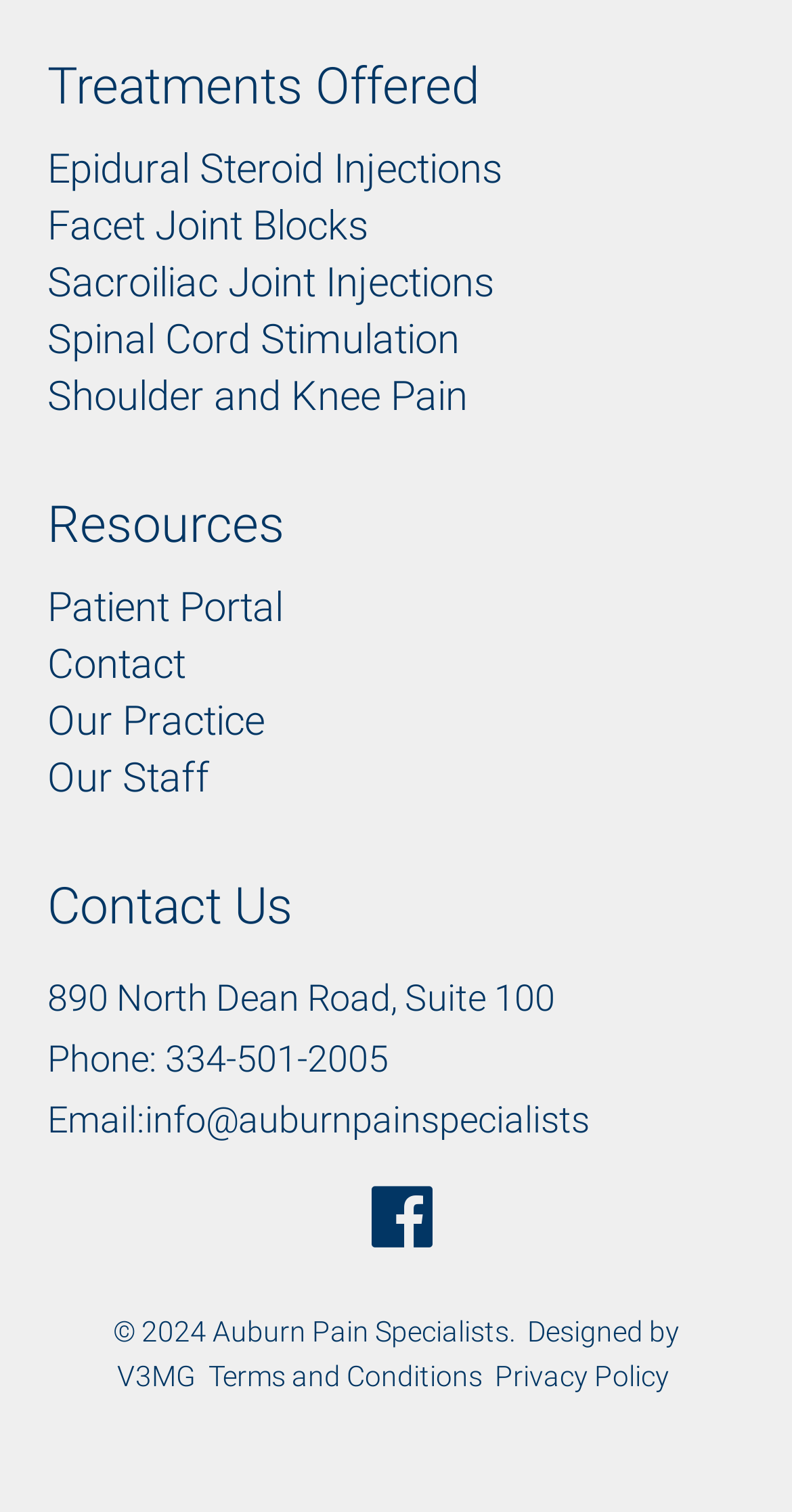Give a one-word or one-phrase response to the question: 
What is the address of Auburn Pain Specialists?

890 North Dean Road, Suite 100